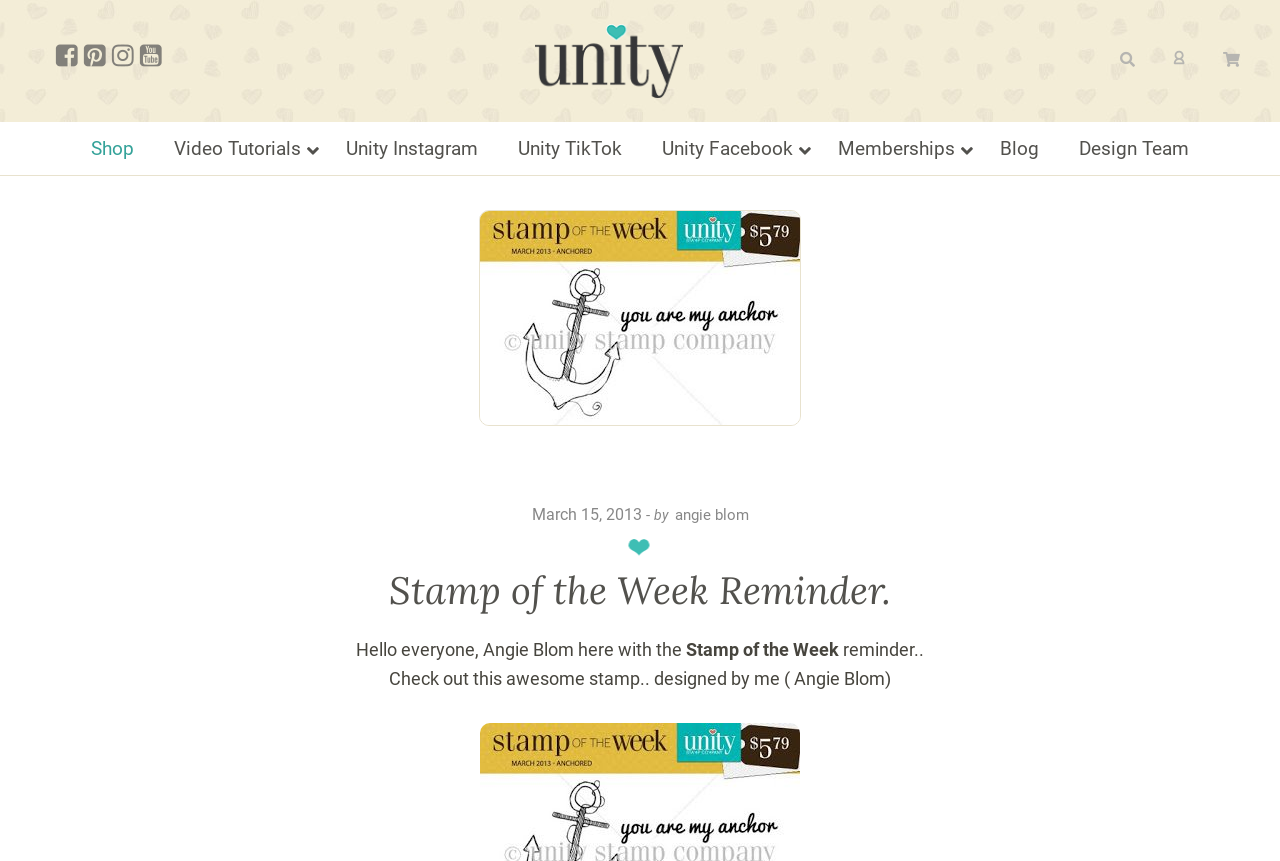Specify the bounding box coordinates of the area to click in order to execute this command: 'Read the blog post by Angie Blom'. The coordinates should consist of four float numbers ranging from 0 to 1, and should be formatted as [left, top, right, bottom].

[0.278, 0.742, 0.536, 0.767]